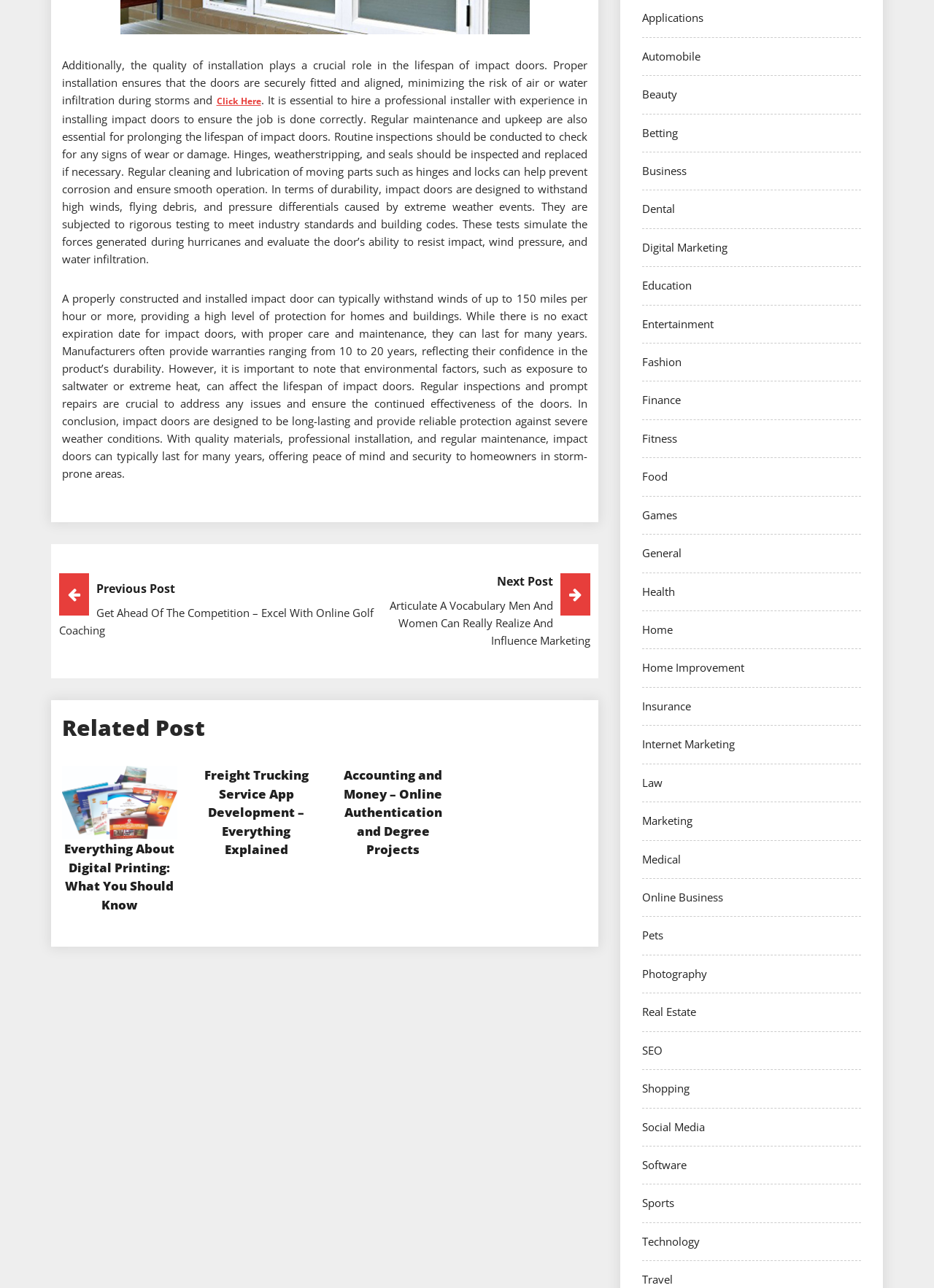What is the purpose of regular inspections for impact doors?
Refer to the image and give a detailed answer to the question.

Regular inspections are necessary to check for any signs of wear or damage, and to address any issues promptly, ensuring the continued effectiveness of the impact doors.